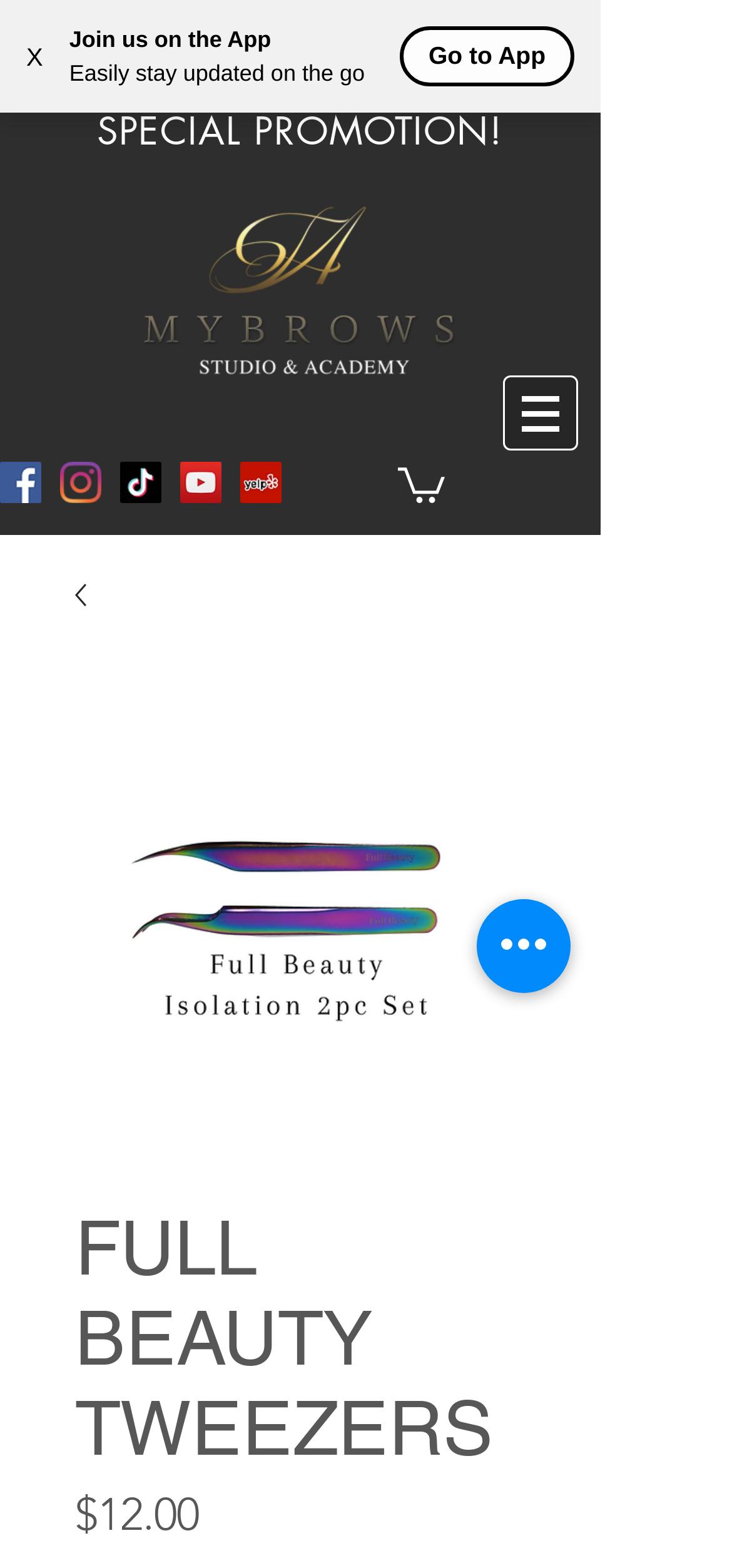What is the price of the FULL BEAUTY TWEEZERS?
Examine the webpage screenshot and provide an in-depth answer to the question.

I found the price of the FULL BEAUTY TWEEZERS by looking at the StaticText element with the text '$12.00' which is located below the image of the tweezers.